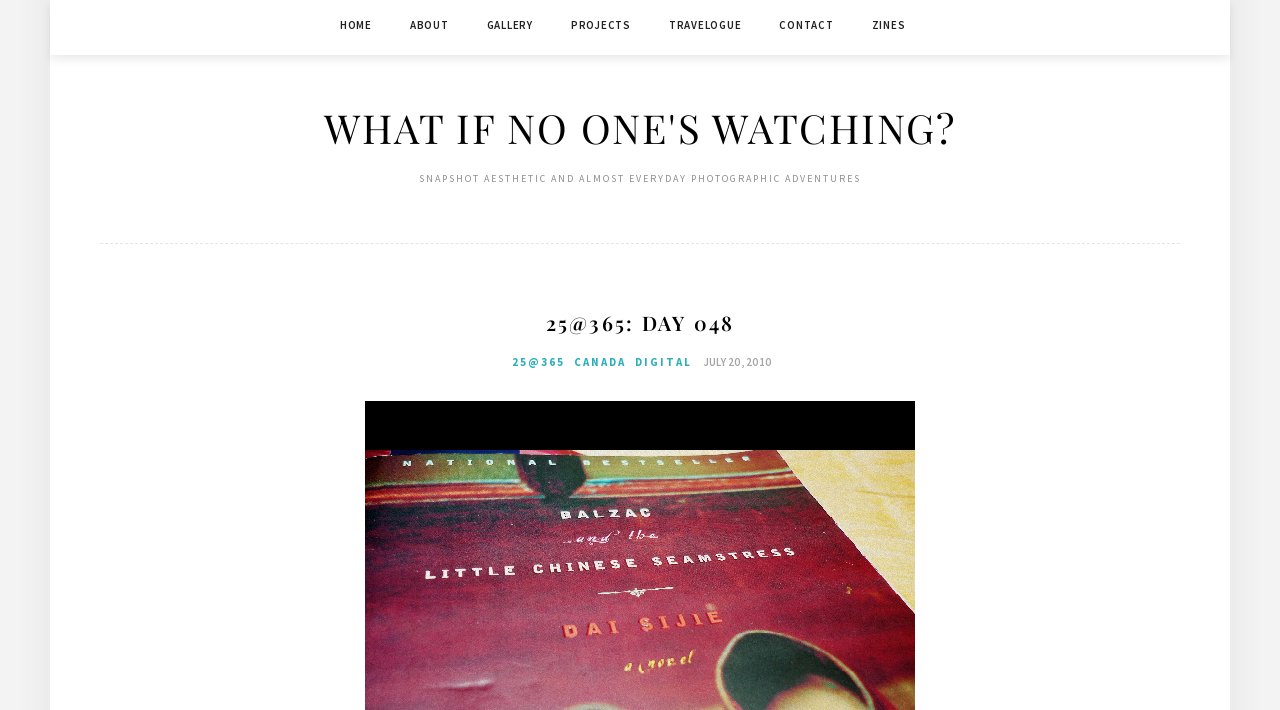Locate the bounding box coordinates of the clickable part needed for the task: "check projects".

[0.446, 0.0, 0.493, 0.07]